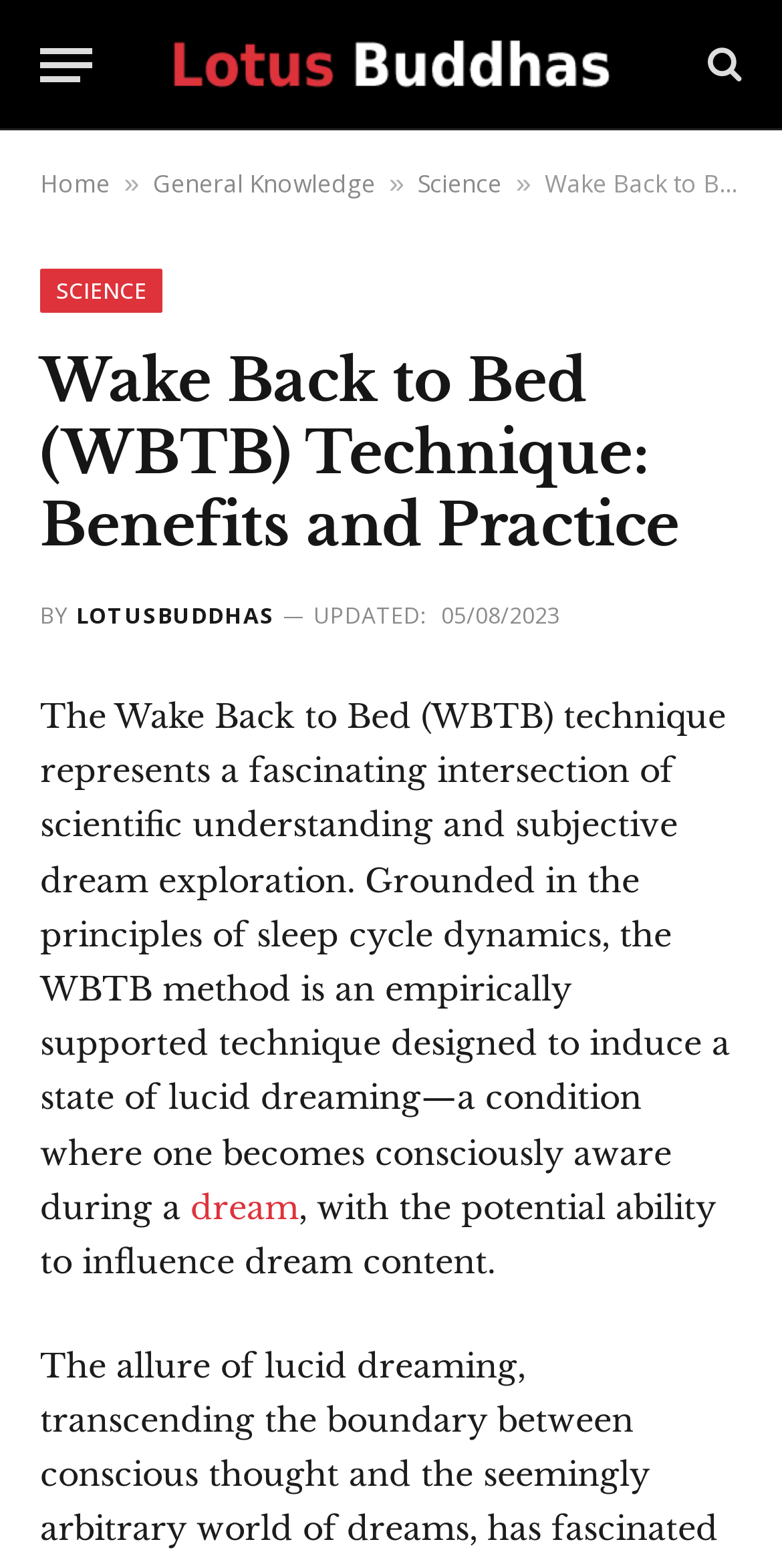Give a full account of the webpage's elements and their arrangement.

The webpage is about the Wake Back to Bed (WBTB) technique, a strategy used in lucid dreaming. At the top left corner, there is a button labeled "Menu". Next to it, there is a link to "LotusBuddhas" with an accompanying image. On the top right corner, there is another link with an icon. Below these elements, there are several links to different categories, including "Home", "General Knowledge", and "Science".

The main content of the webpage starts with a heading that reads "Wake Back to Bed (WBTB) Technique: Benefits and Practice". Below the heading, there is a byline that says "BY LOTUSBUDDHAS" and a timestamp that indicates when the article was updated. The main article begins with a paragraph that explains the WBTB technique, which is an empirically supported method designed to induce lucid dreaming. The text continues to describe the technique, with a link to the word "dream" in the middle of the paragraph.